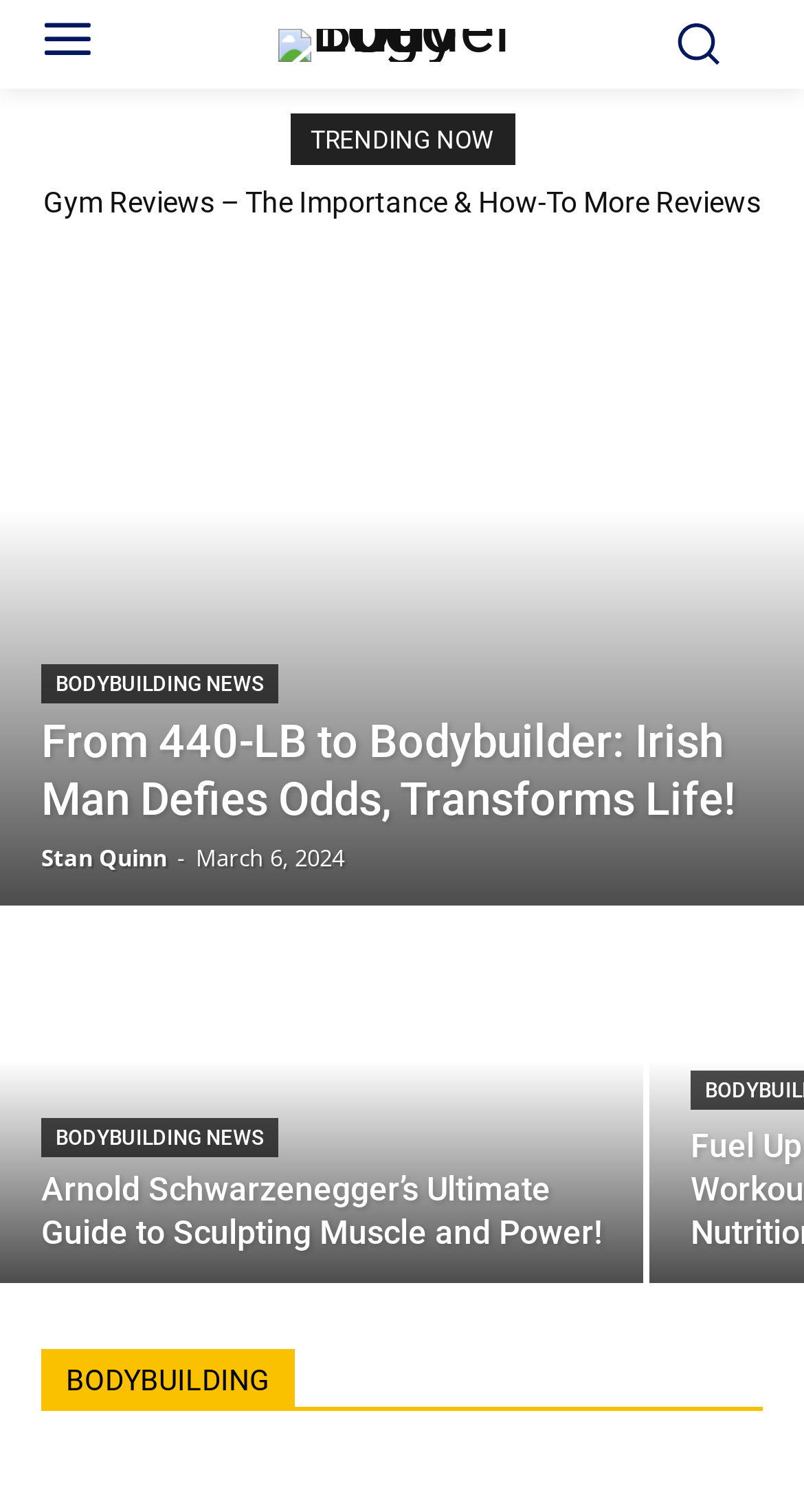What is the date of the article 'Arnold Schwarzenegger’s Ultimate Guide to Sculpting Muscle and Power!'
Based on the image, give a concise answer in the form of a single word or short phrase.

March 6, 2024